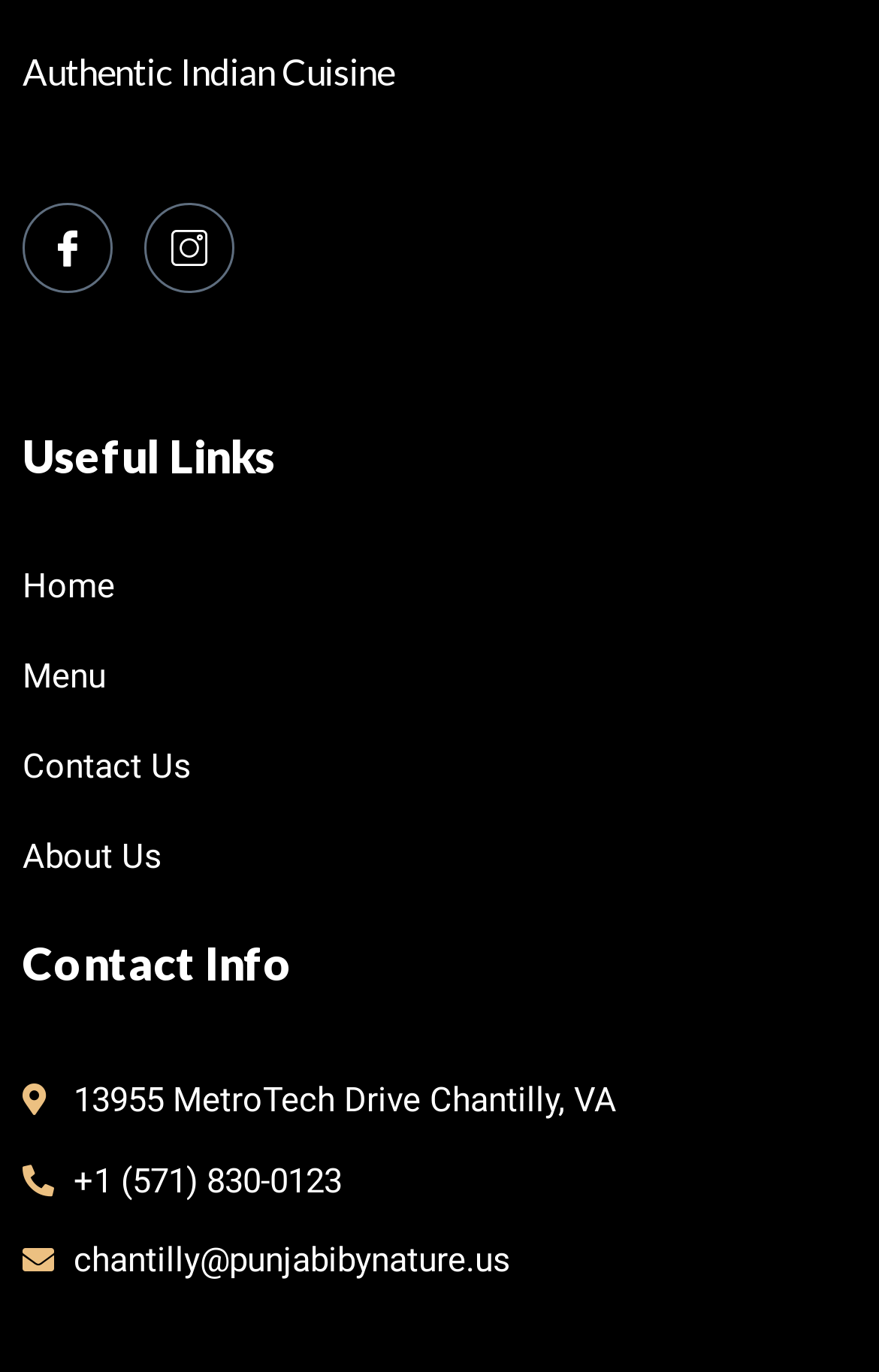How many main links are present in the menu?
Give a detailed explanation using the information visible in the image.

There are four link elements, namely 'Home', 'Menu', 'Contact Us', and 'About Us', which are likely the main links in the menu.